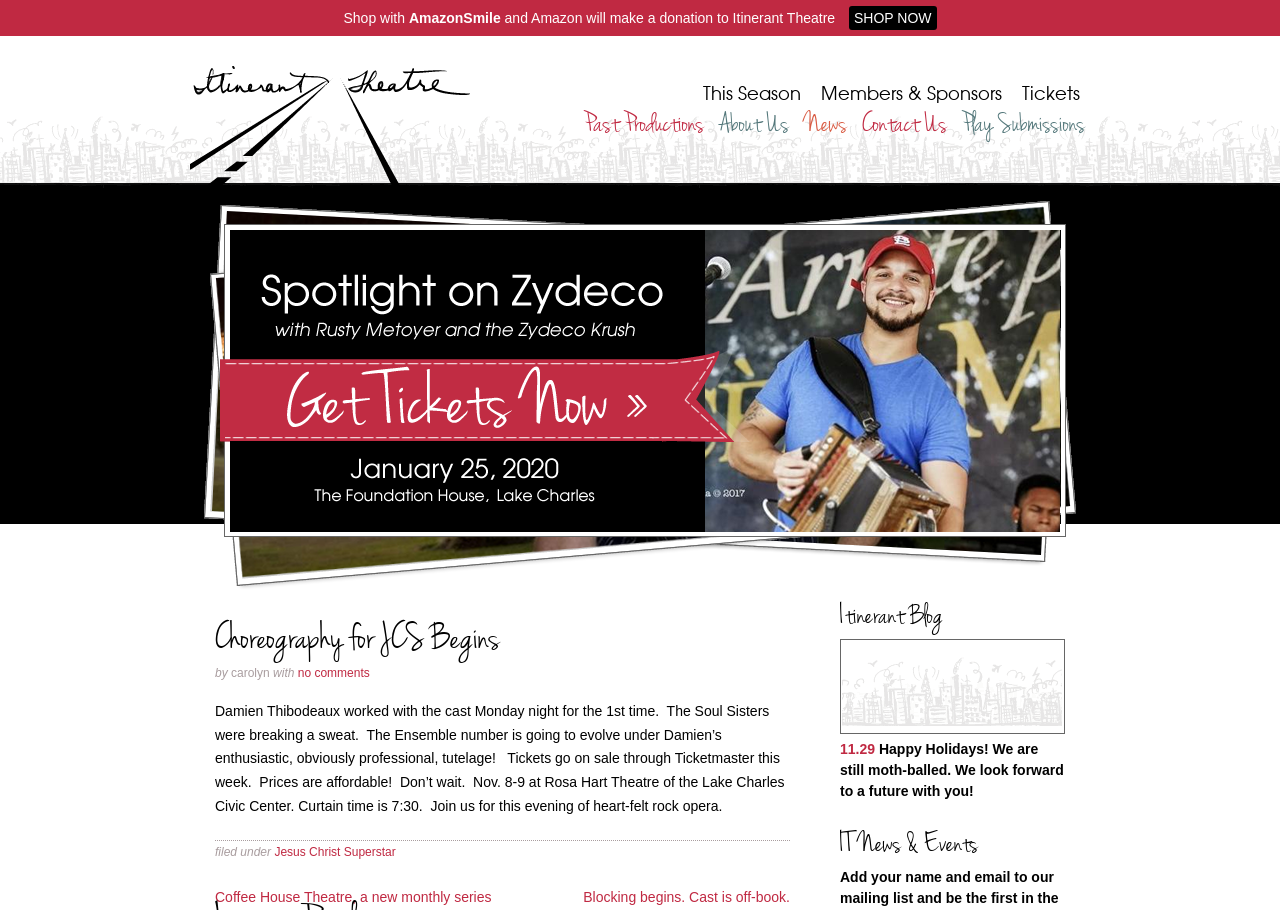Give a detailed explanation of the elements present on the webpage.

The webpage is about Itinerant Theatre, Inc, and its current production, "Choreography for JCS Begins". At the top, there is a section with links to shop on AmazonSmile, which will make a donation to Itinerant Theatre, Inc. Below this, there is a logo of Itinerant Theatre, Inc, accompanied by a link to the organization's homepage.

The main navigation menu is located below the logo, with links to "This Season", "Members & Sponsors", "Tickets", "Past Productions", "About Us", "News", "Contact Us", and "Play Submissions". 

A large slider section takes up most of the page, featuring an image with a button and a note. The slider is likely used to showcase different productions or events.

Below the slider, there is an article section with a heading "Choreography for JCS Begins" and a brief description of the production. The article mentions that Damien Thibodeaux worked with the cast and that tickets will go on sale through Ticketmaster. 

At the bottom of the page, there is a footer section with links to related posts, including "Coffee House Theatre, a new monthly series" and "Blocking begins. Cast is off-book.". There is also a section titled "Itinerant Blog" with a heading and an image, and another section titled "IT News & Events" with a heading and a link to a news article.